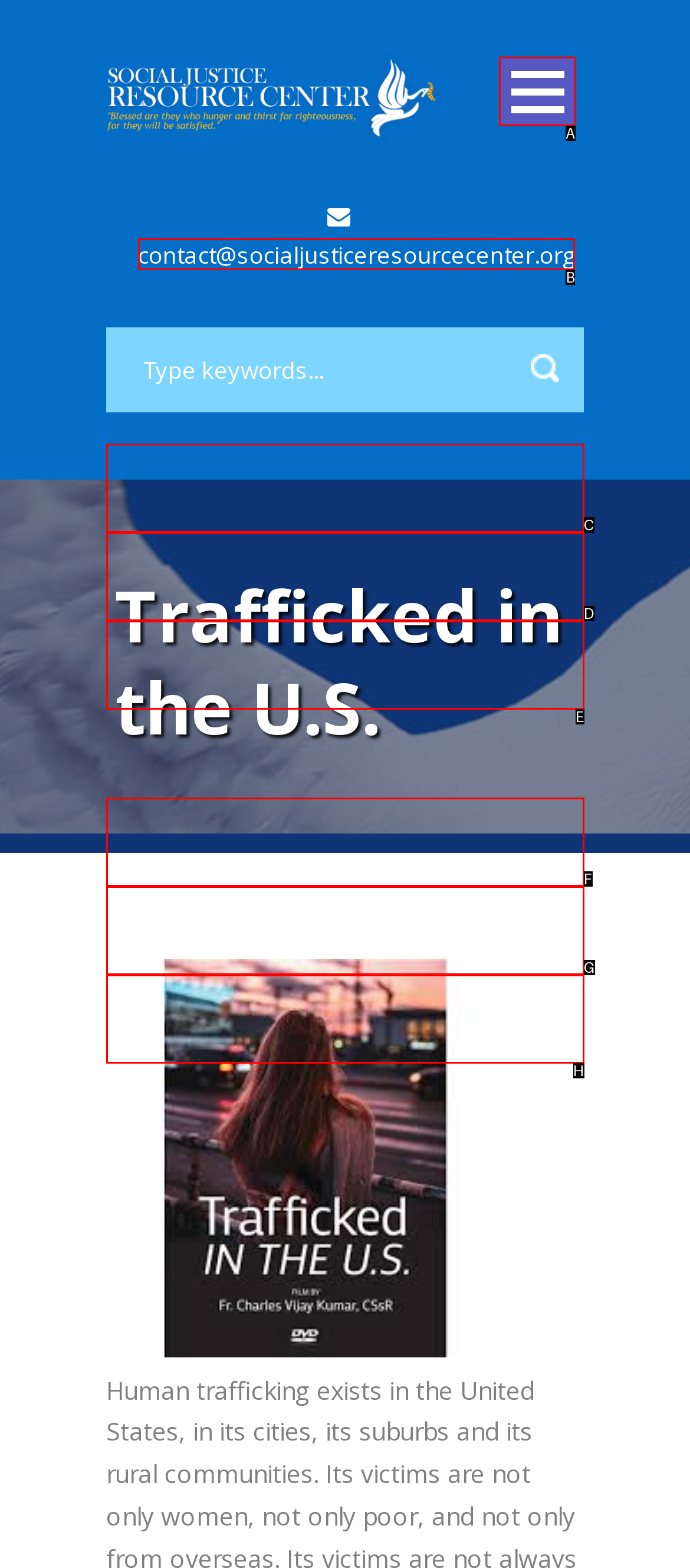To achieve the task: Contact via email, which HTML element do you need to click?
Respond with the letter of the correct option from the given choices.

B